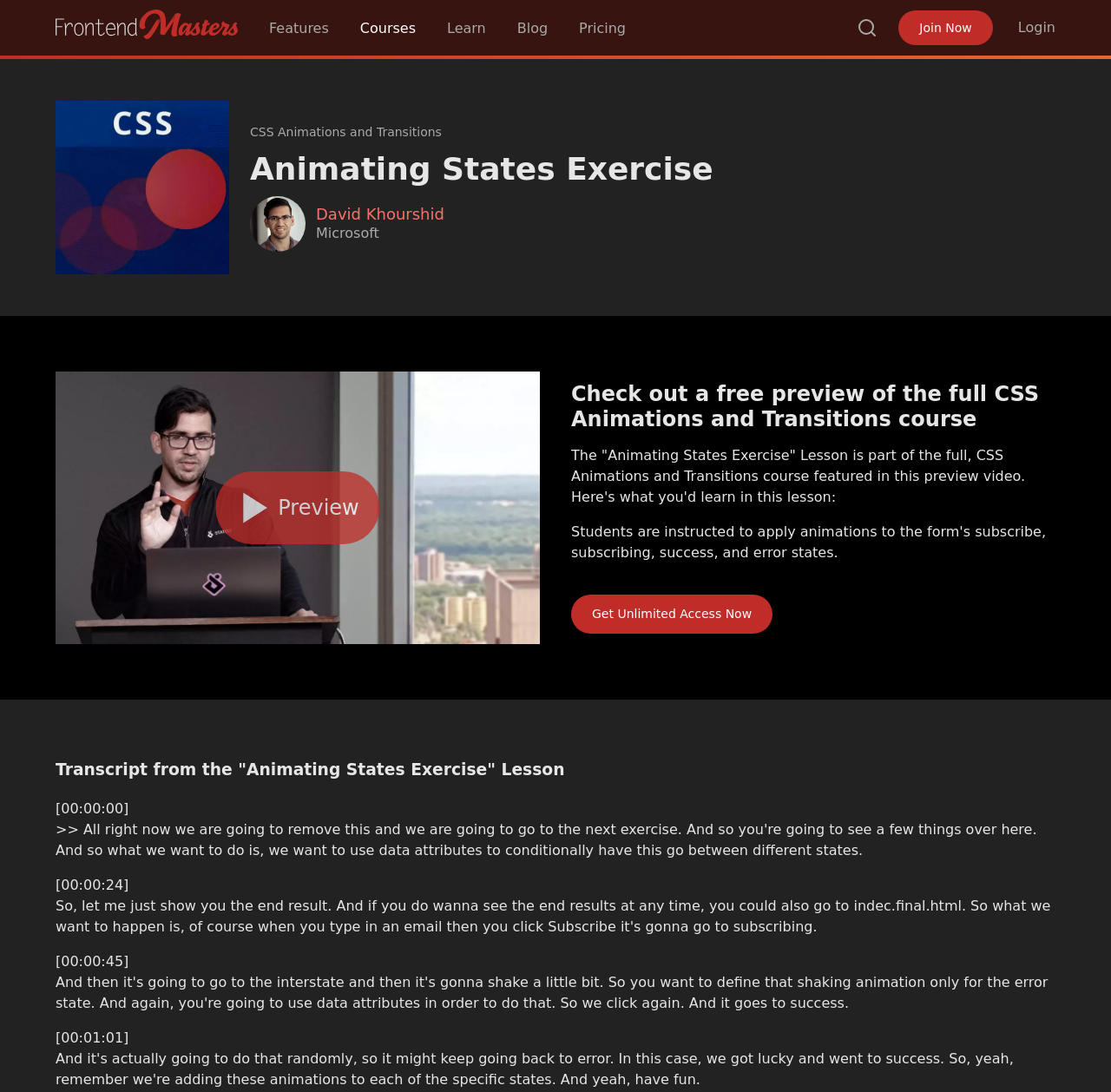Point out the bounding box coordinates of the section to click in order to follow this instruction: "Click on the 'FrontendMasters' link".

[0.05, 0.009, 0.214, 0.036]